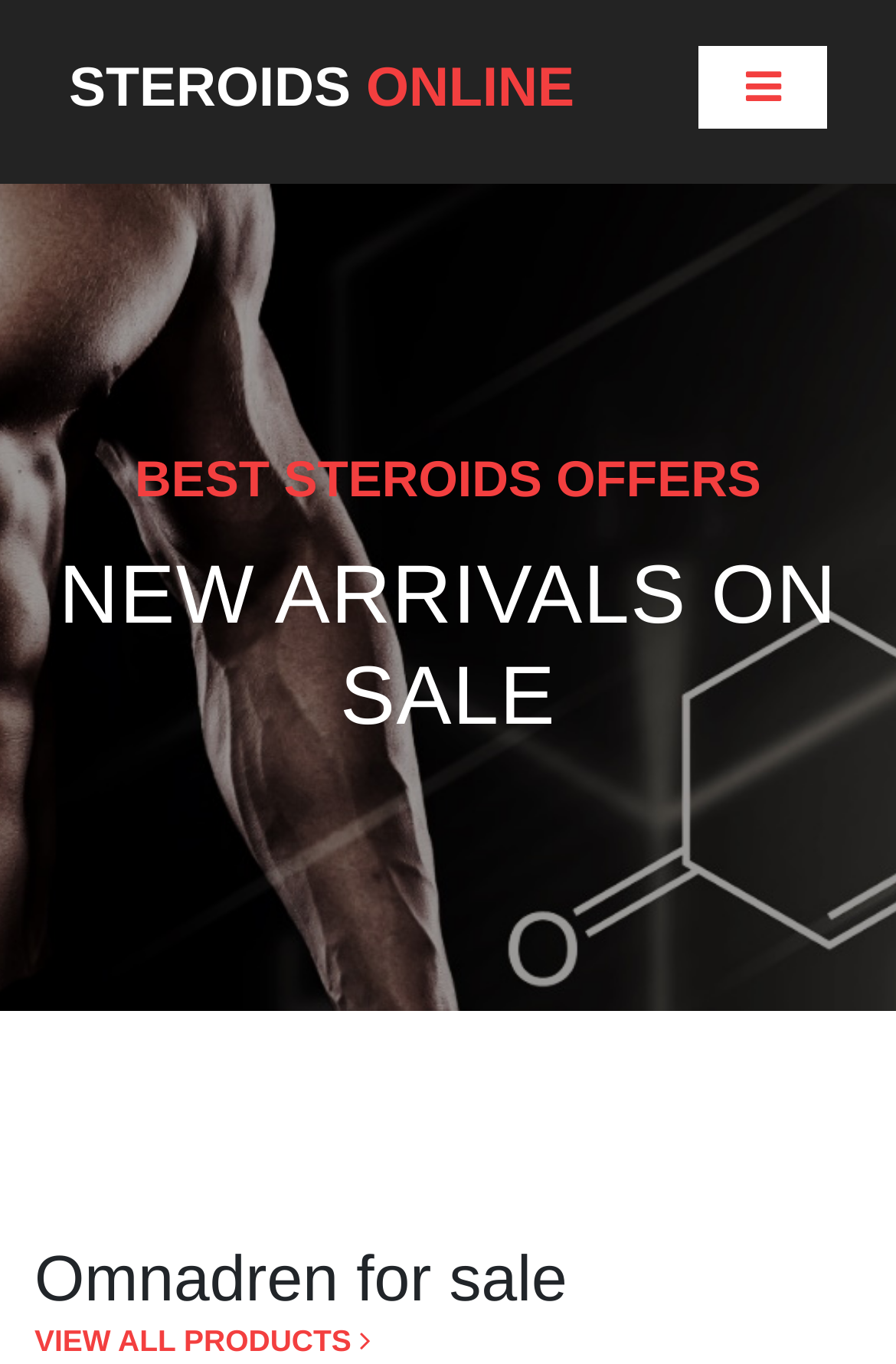Produce a meticulous description of the webpage.

The webpage appears to be an online steroids pharmacy, with a focus on selling various anabolic steroids. At the top left of the page, there is a link labeled "STEROIDS ONLINE" which is also a heading, indicating the main topic of the webpage. 

To the right of this link, there is a button labeled "Toggle navigation" which controls a responsive navigation bar. 

Below these elements, there are two headings, "BEST STEROIDS OFFERS" and "NEW ARRIVALS ON SALE", which are positioned side by side, spanning the entire width of the page. 

At the bottom of the page, there is a heading "Omnadren for sale" which is likely a product title, and below it, a link "VIEW ALL PRODUCTS" with an arrow icon, suggesting that users can click on it to view more products.